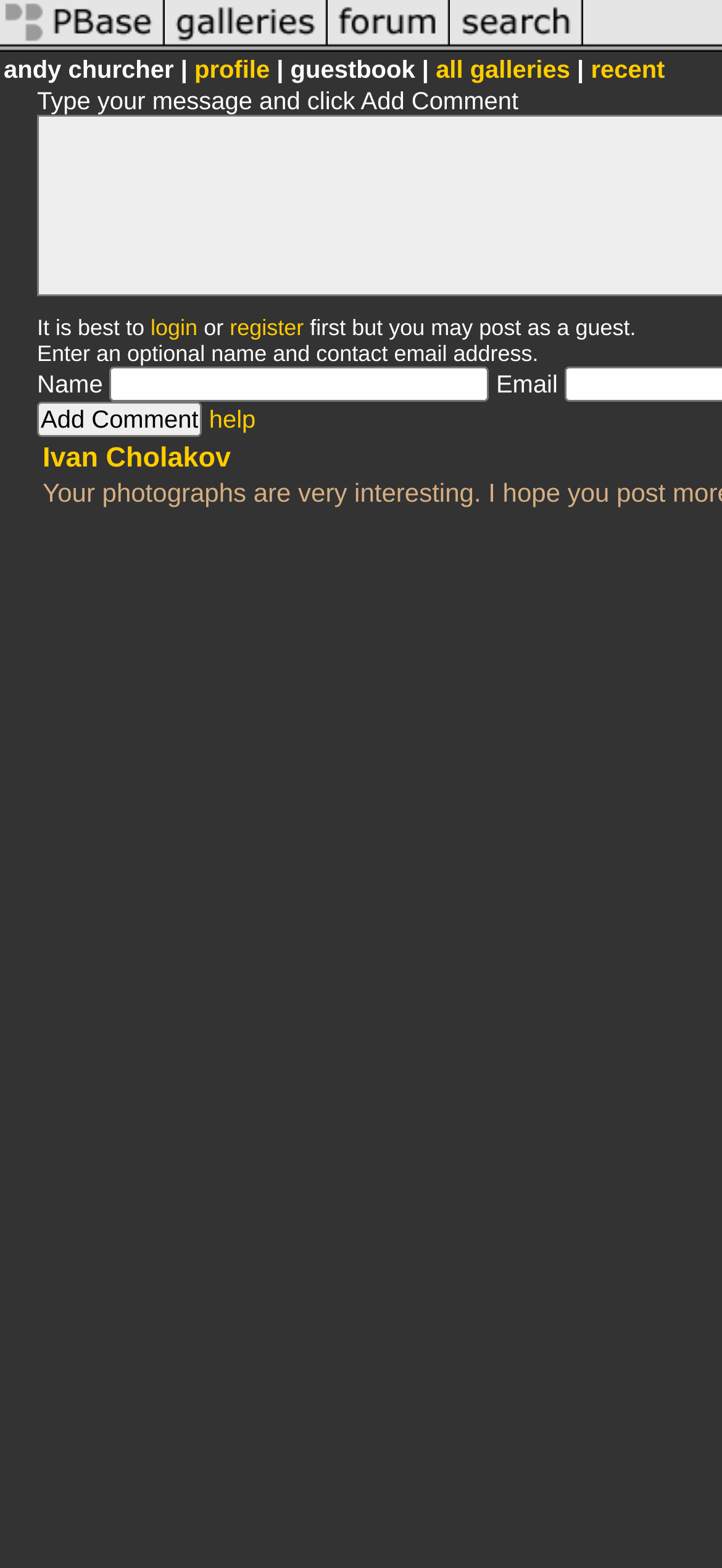Extract the bounding box coordinates for the HTML element that matches this description: "Ivan Cholakov". The coordinates should be four float numbers between 0 and 1, i.e., [left, top, right, bottom].

[0.059, 0.282, 0.32, 0.302]